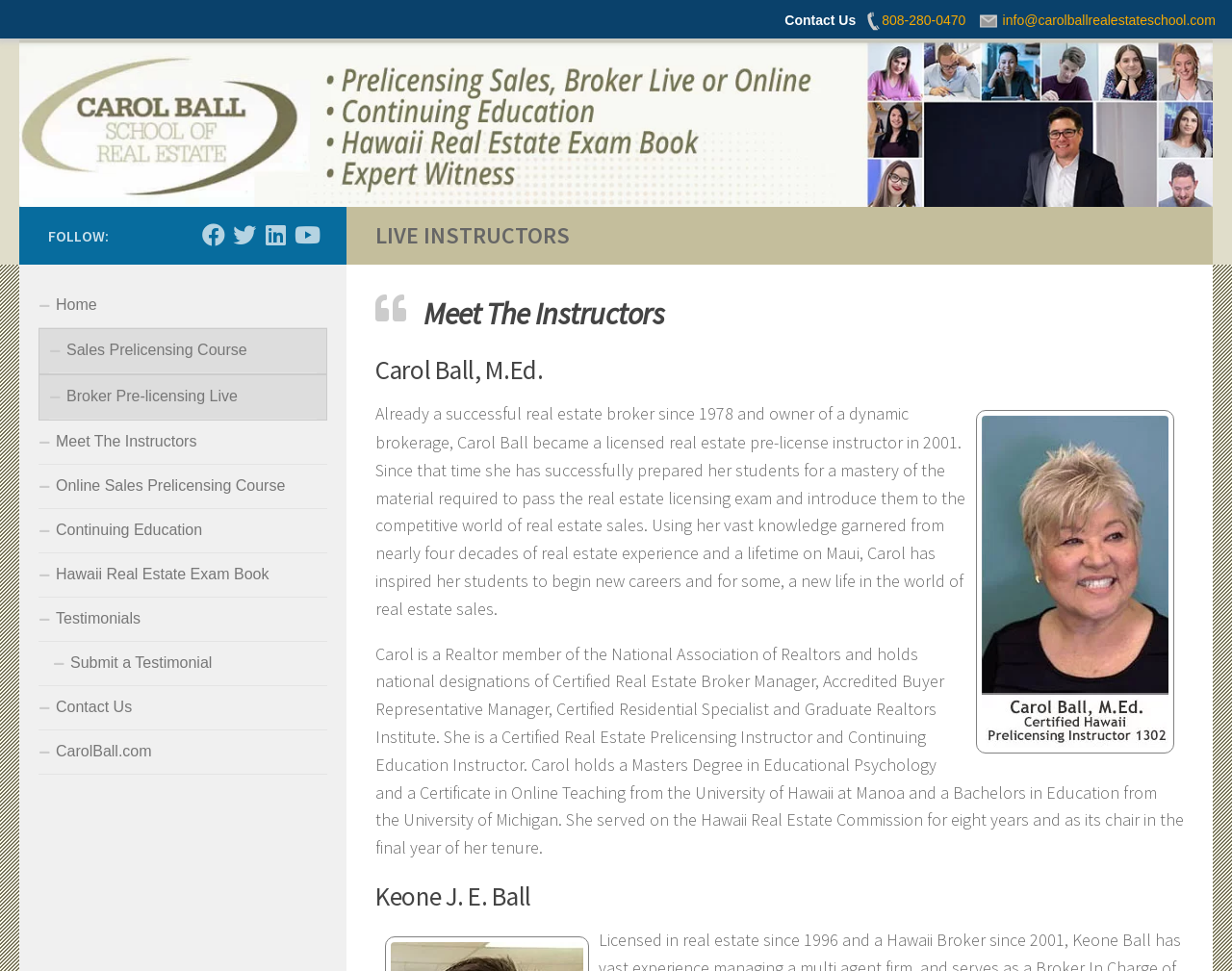What is the phone number to contact?
Please provide a comprehensive answer based on the visual information in the image.

I found the phone number by looking at the 'Contact Us' section, where there is a link with the text 'Phone Number 808-280-0470' and an image of a phone.